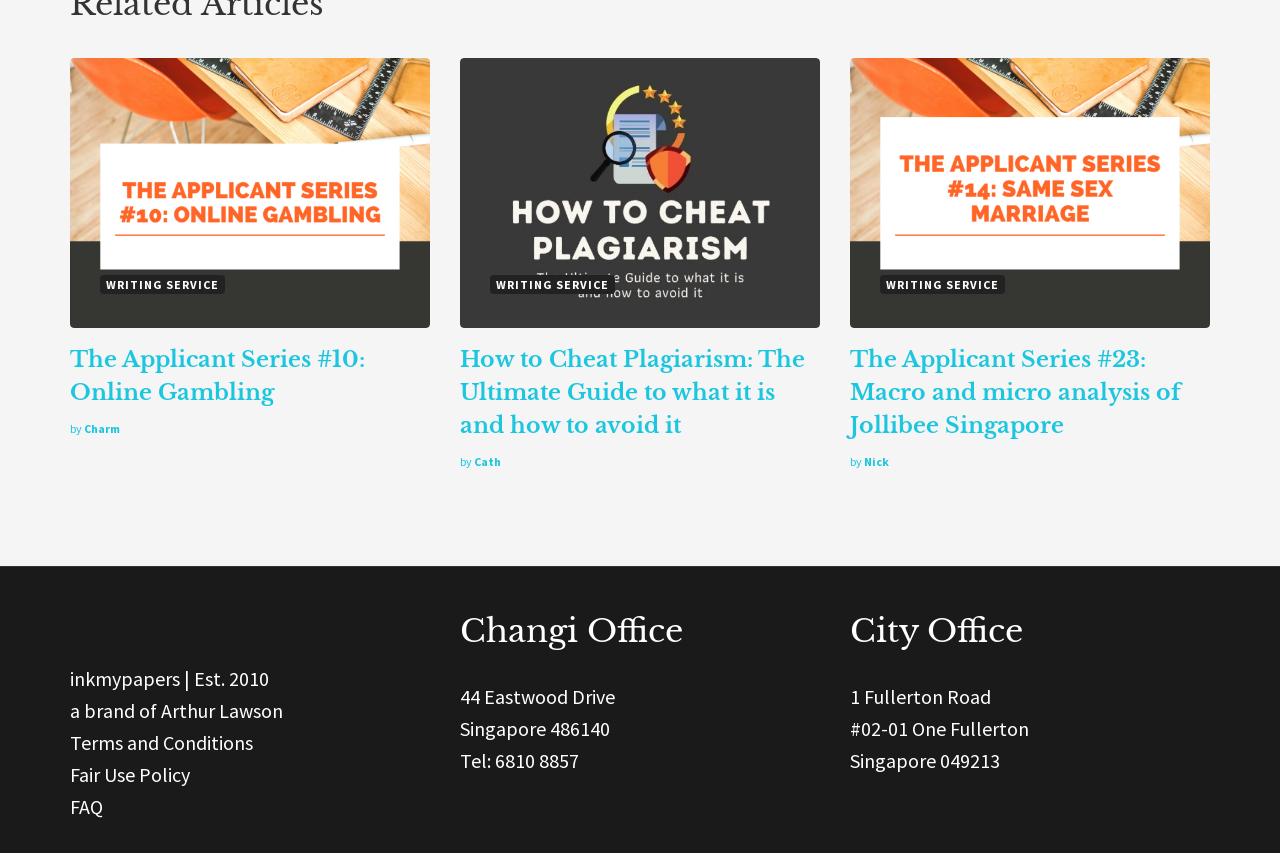From the element description Woodlands Office, predict the bounding box coordinates of the UI element. The coordinates must be specified in the format (top-left x, top-left y, bottom-right x, bottom-right y) and should be within the 0 to 1 range.

None